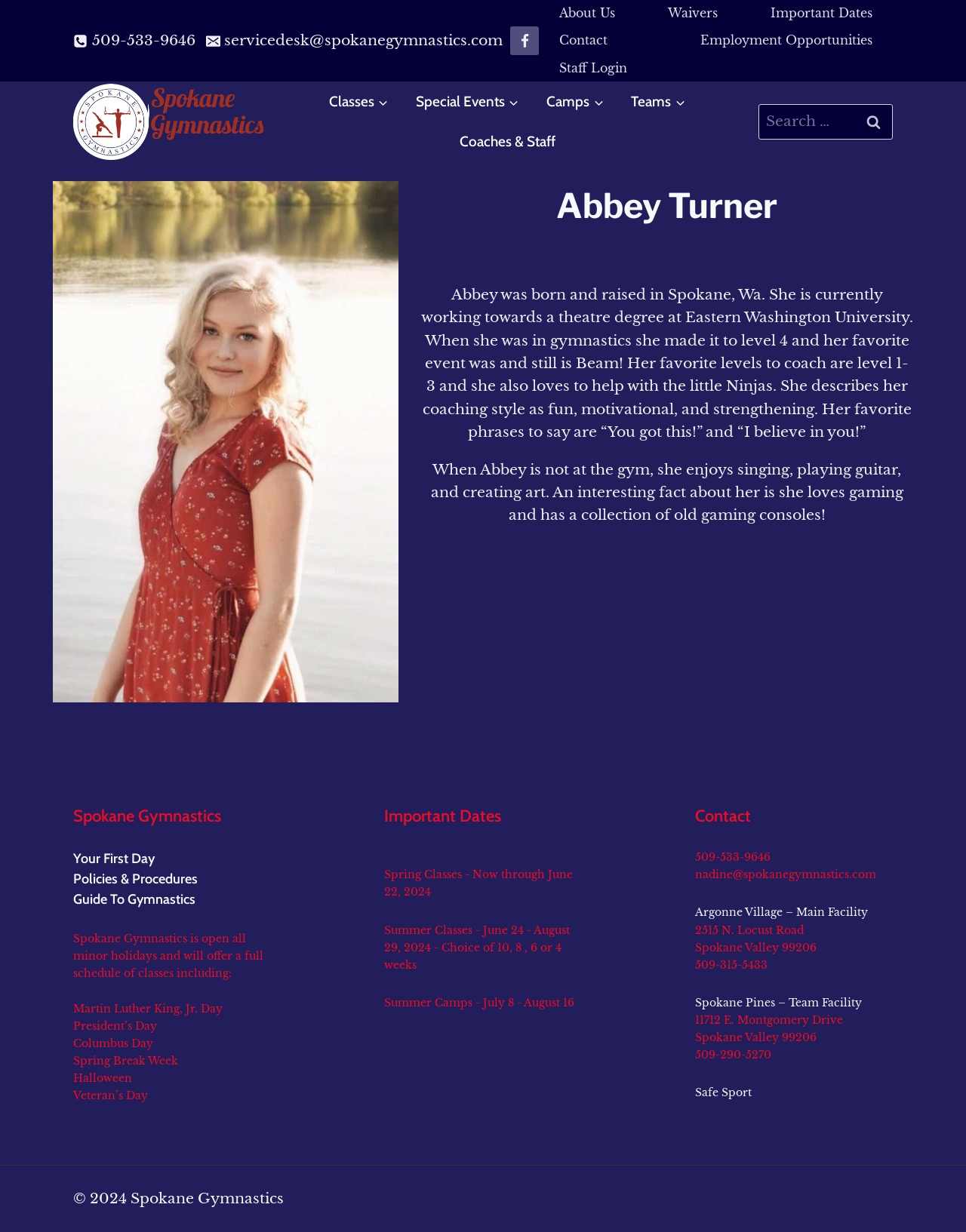For the given element description TeamsExpand, determine the bounding box coordinates of the UI element. The coordinates should follow the format (top-left x, top-left y, bottom-right x, bottom-right y) and be within the range of 0 to 1.

[0.639, 0.066, 0.724, 0.099]